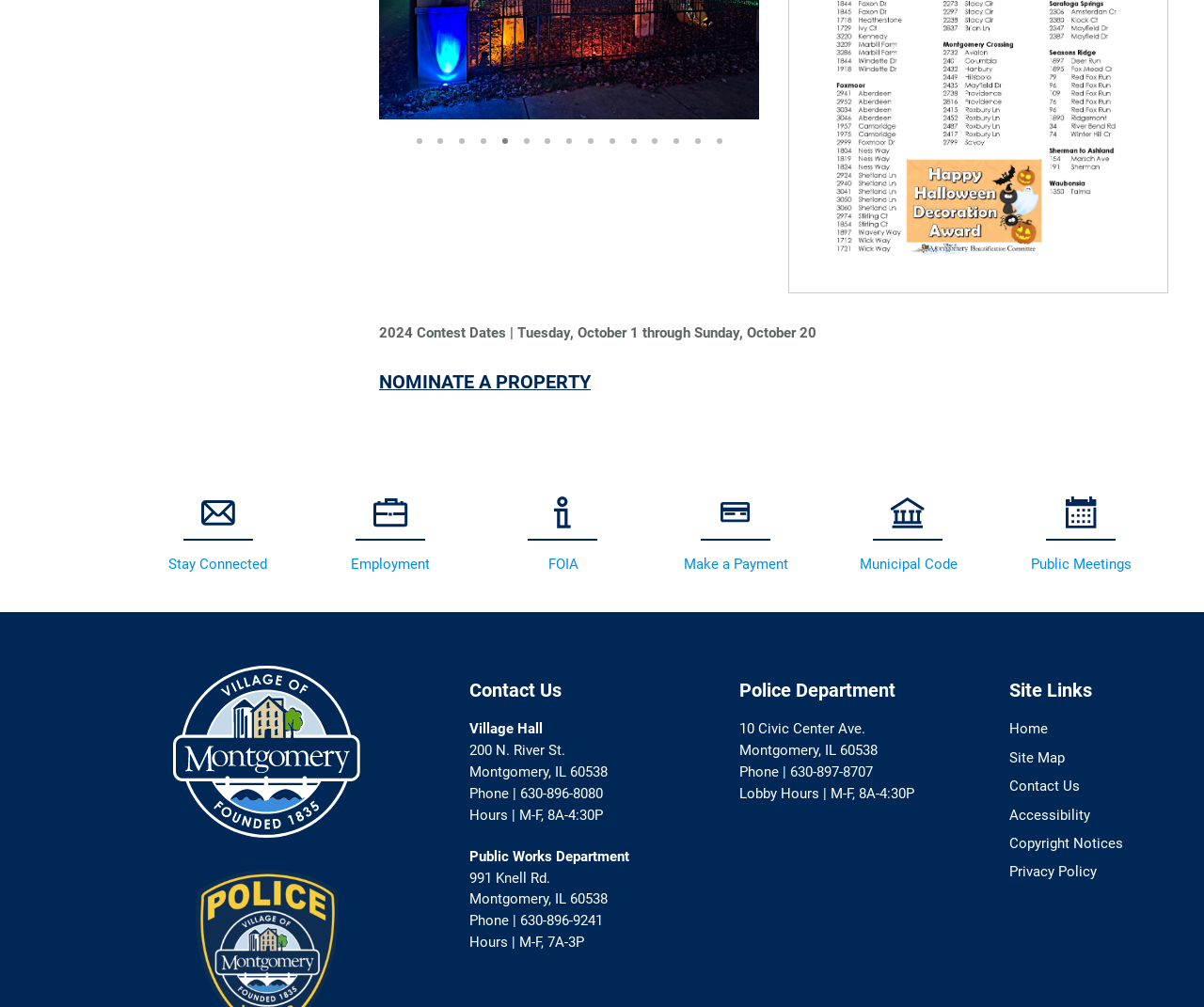Identify the bounding box coordinates of the clickable region to carry out the given instruction: "Nominate a property".

[0.315, 0.374, 0.491, 0.396]